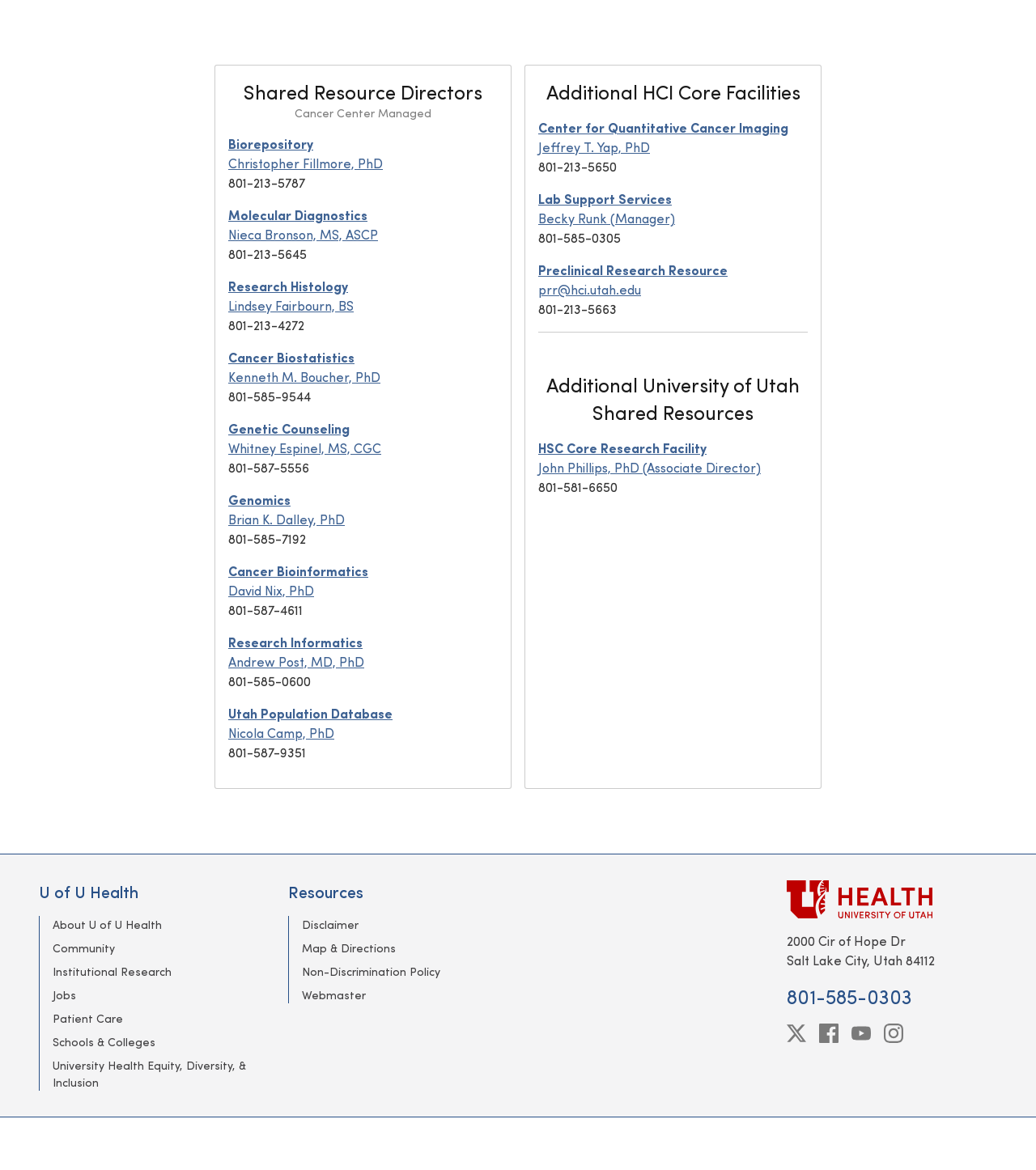Highlight the bounding box coordinates of the element you need to click to perform the following instruction: "Learn about Utah Population Database."

[0.22, 0.602, 0.379, 0.617]